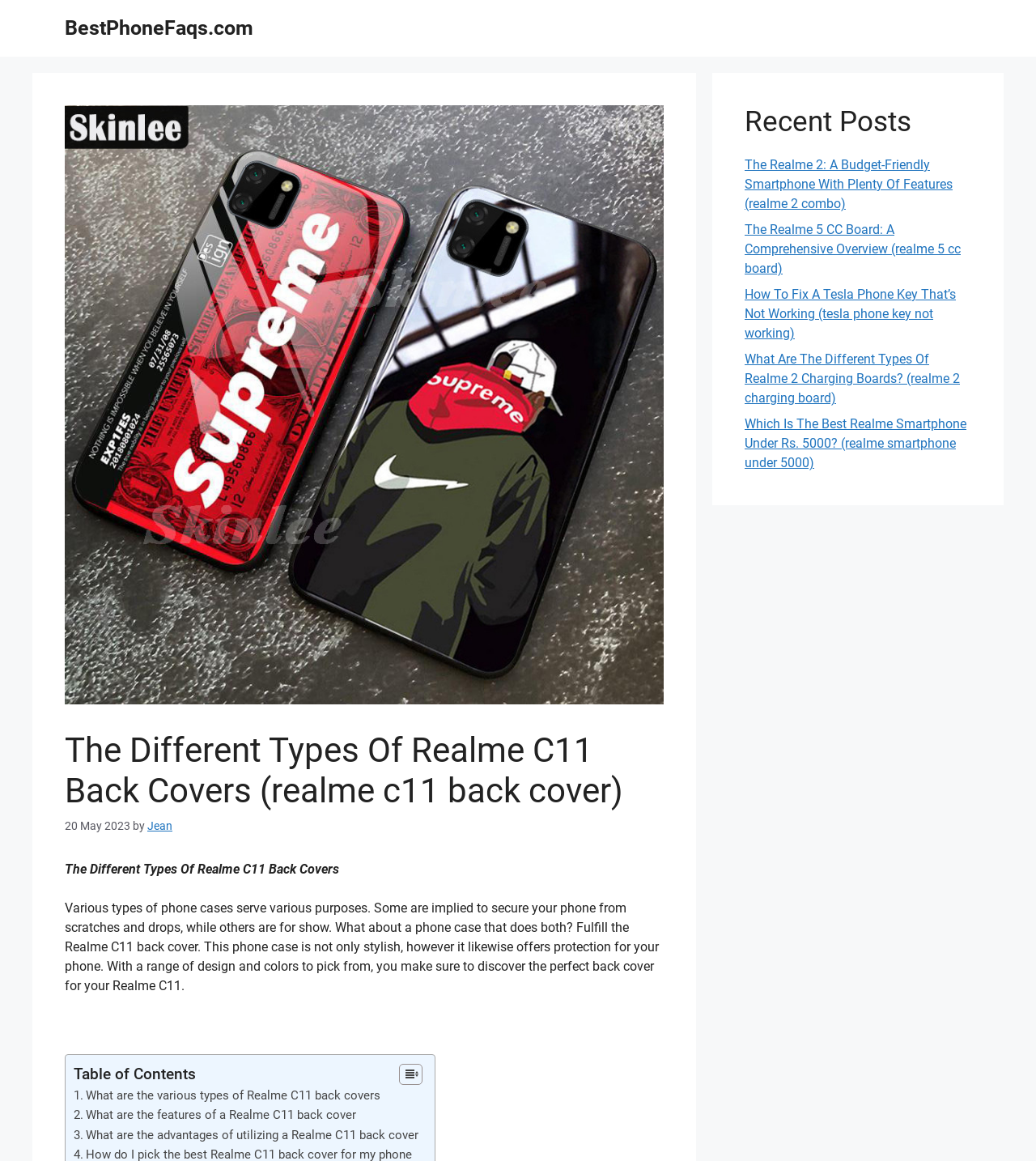What is the title of the first link in the 'Recent Posts' section?
Using the image, respond with a single word or phrase.

The Realme 2: A Budget-Friendly Smartphone With Plenty Of Features